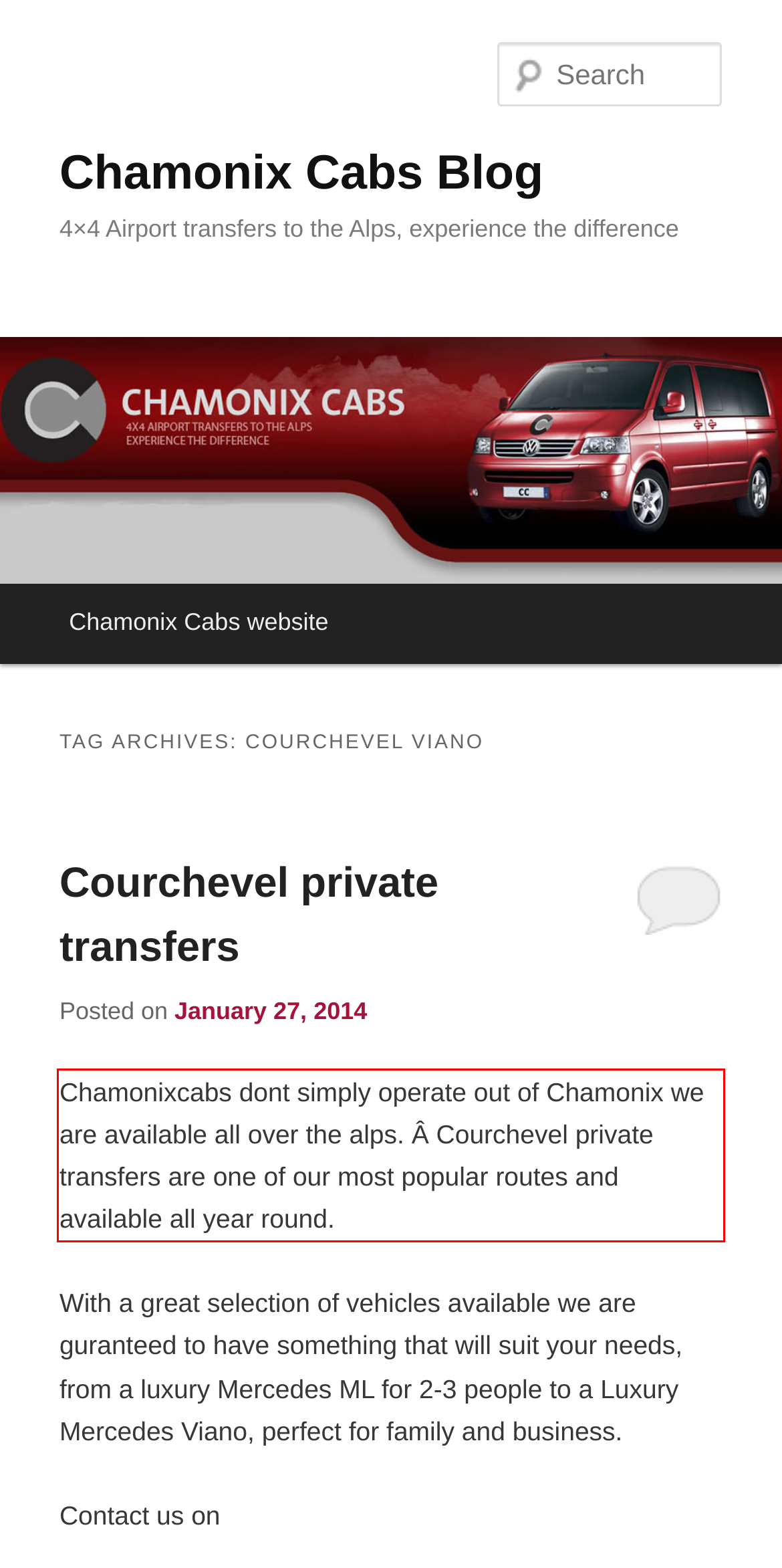Observe the screenshot of the webpage, locate the red bounding box, and extract the text content within it.

Chamonixcabs dont simply operate out of Chamonix we are available all over the alps. Â Courchevel private transfers are one of our most popular routes and available all year round.